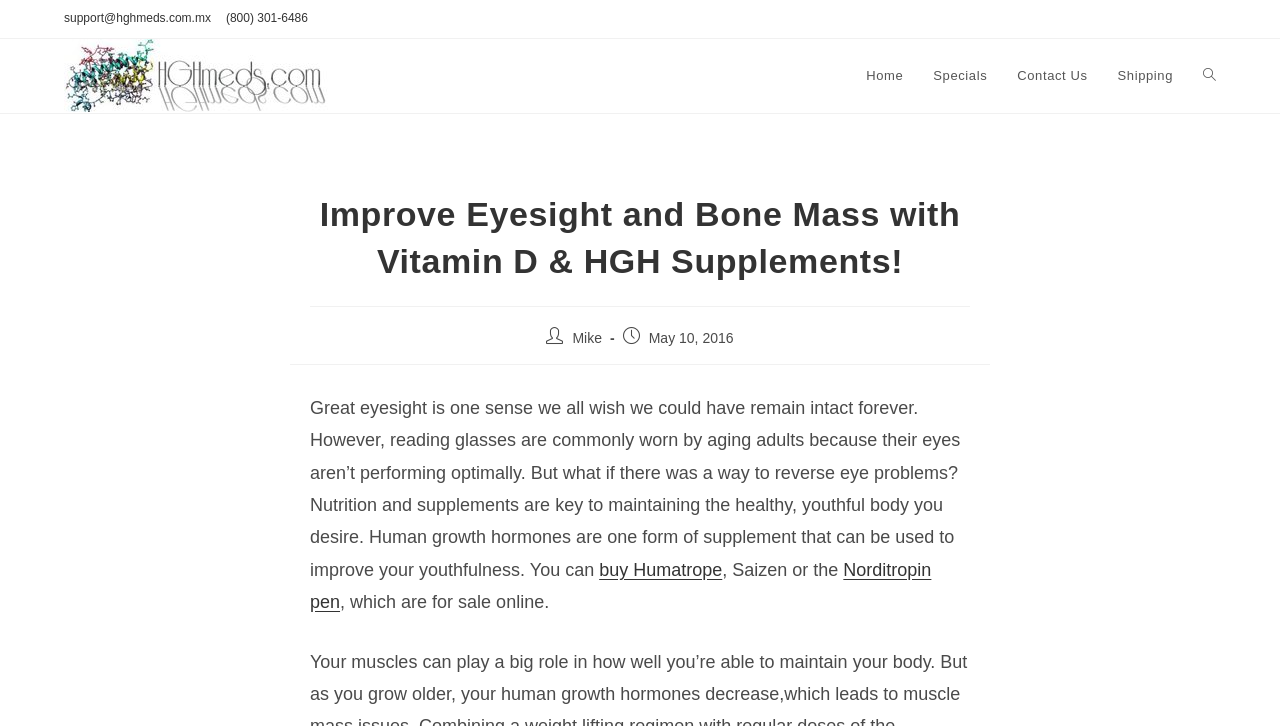Specify the bounding box coordinates of the area to click in order to follow the given instruction: "Contact support via email."

[0.05, 0.011, 0.165, 0.041]